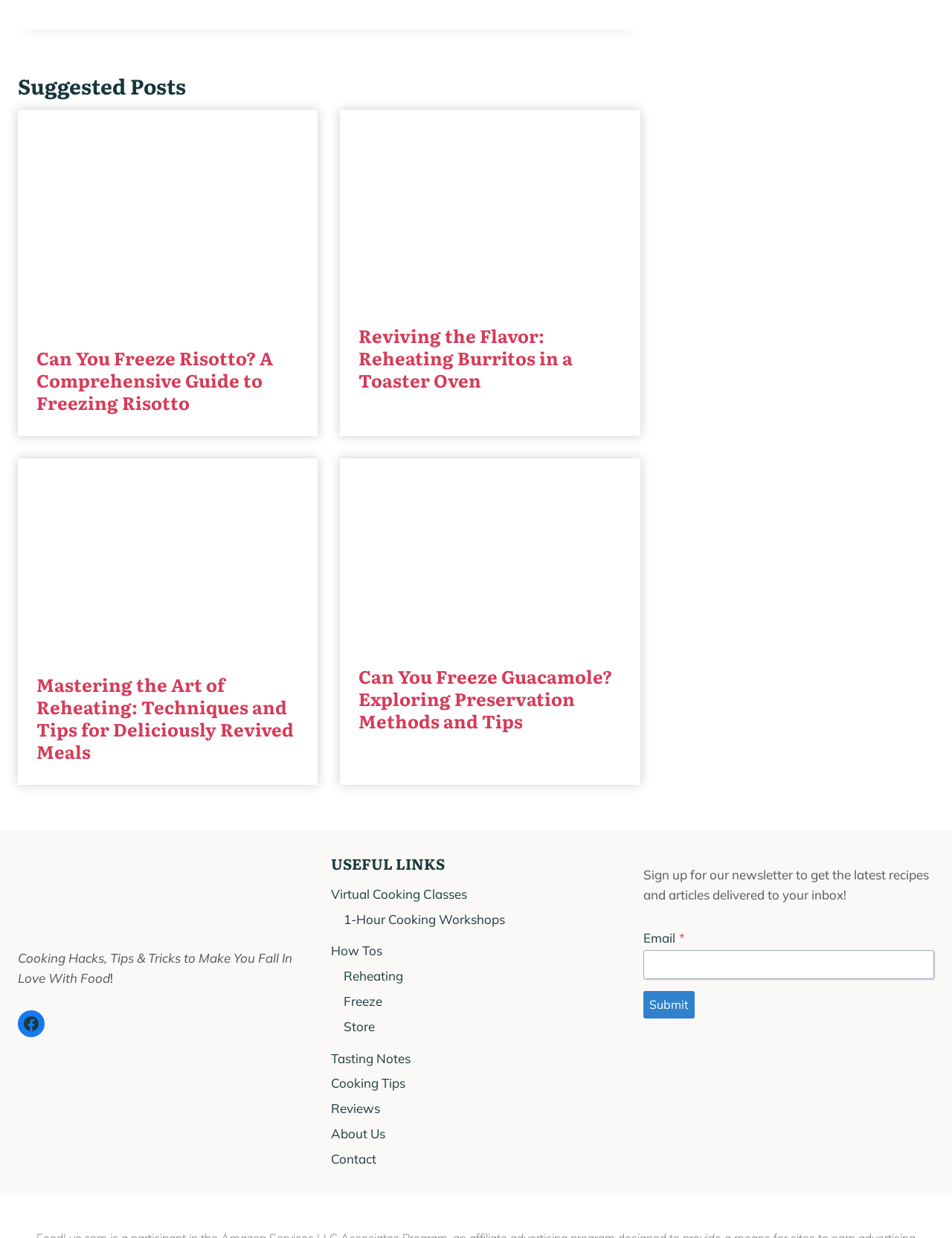Use a single word or phrase to answer the question: 
How many useful links are provided on the webpage?

9